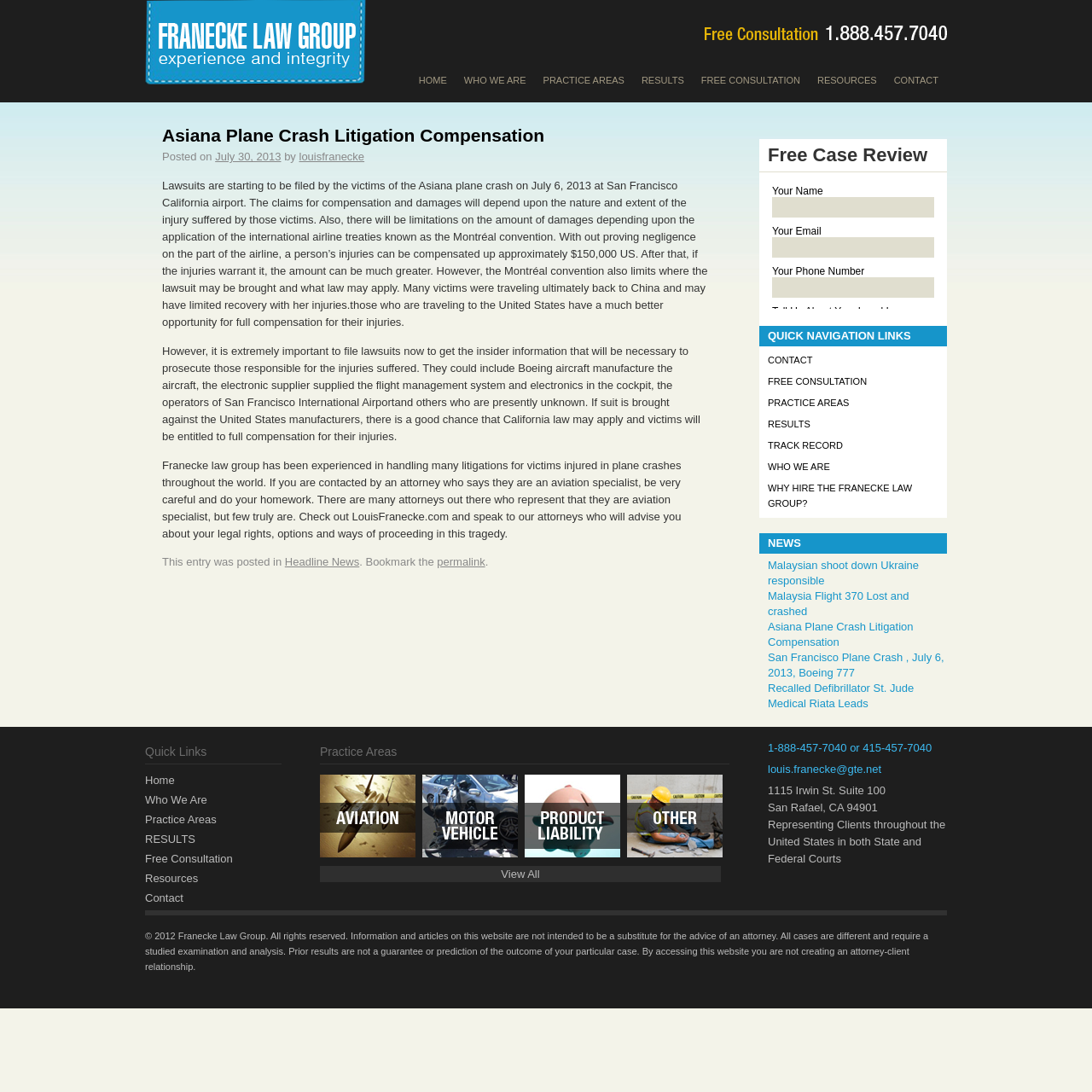Find the primary header on the webpage and provide its text.

Asiana Plane Crash Litigation Compensation